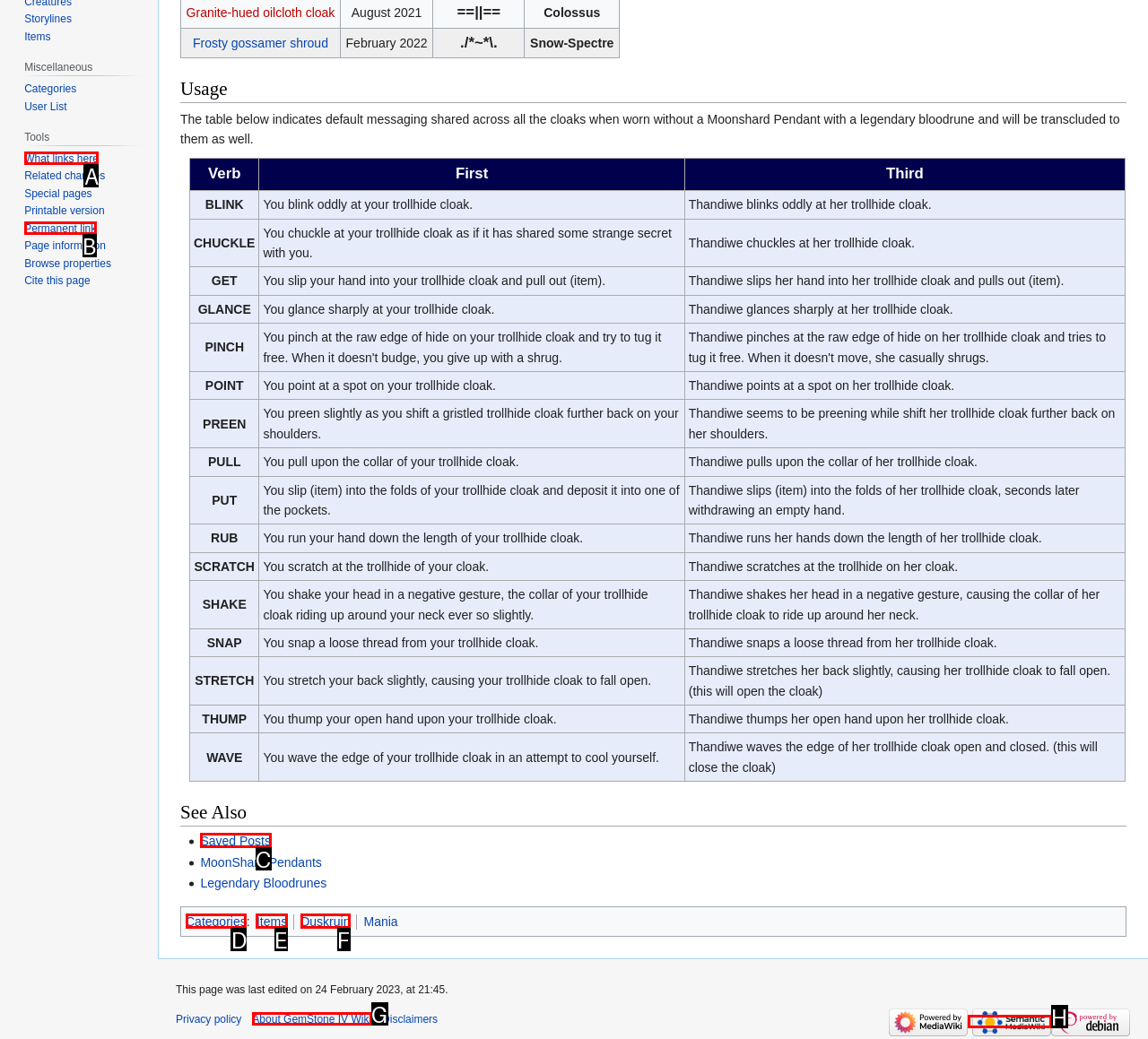Tell me which option best matches this description: About GemStone IV Wiki
Answer with the letter of the matching option directly from the given choices.

G